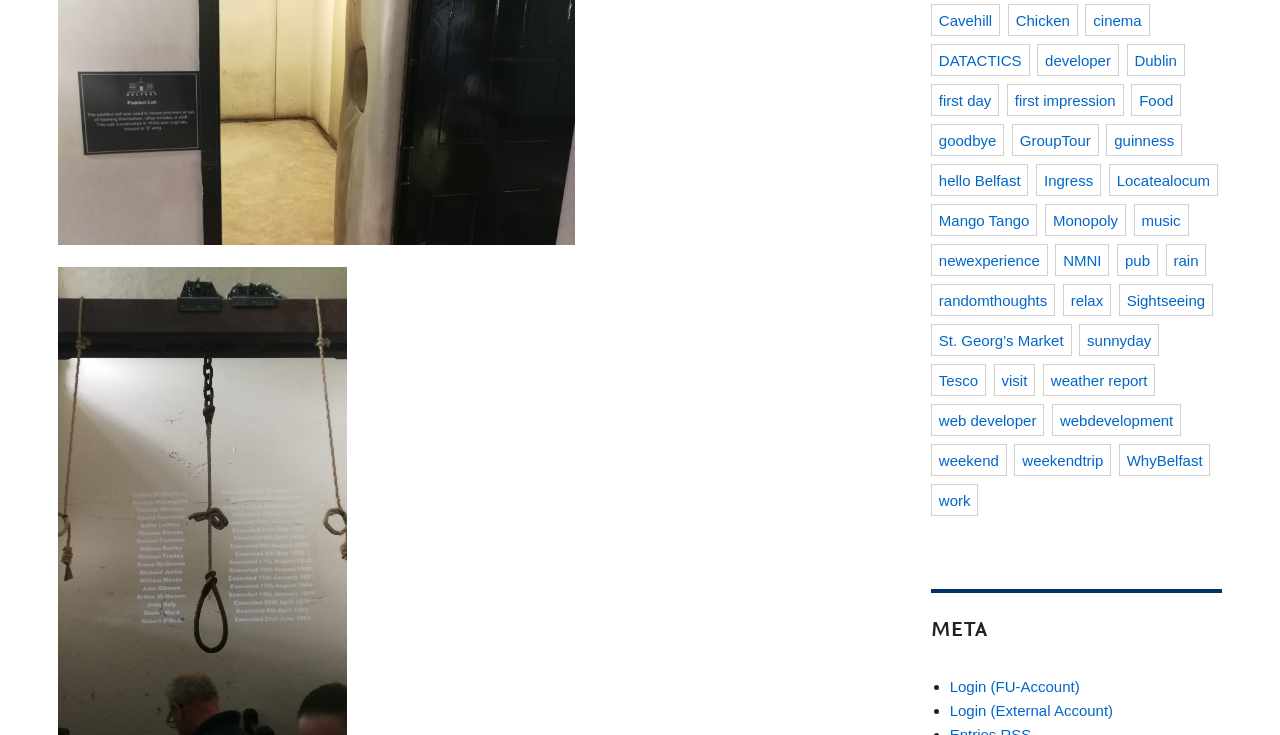Determine the bounding box coordinates of the region that needs to be clicked to achieve the task: "Click on the link to visit Cavehill".

[0.727, 0.005, 0.781, 0.048]